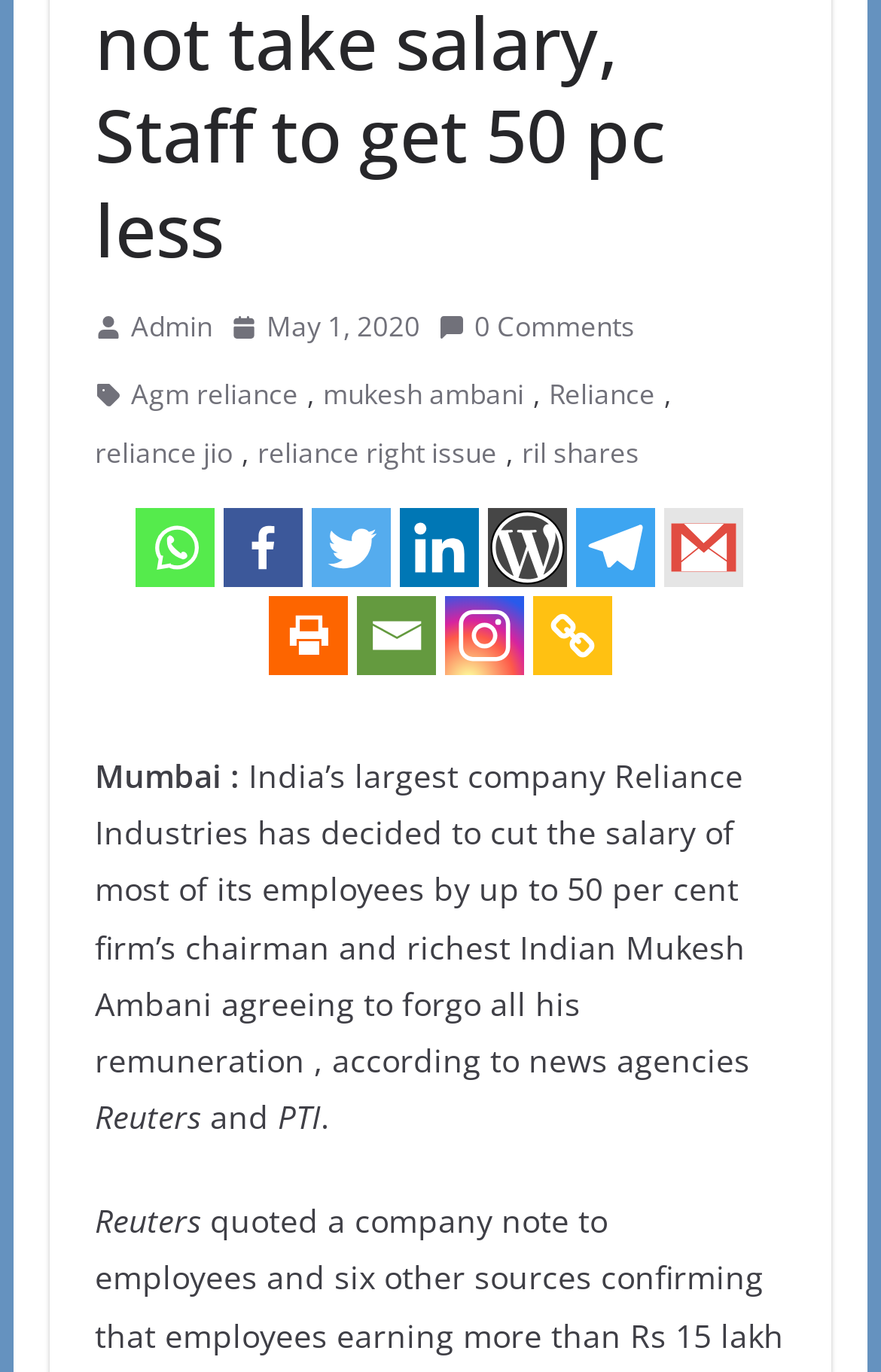Given the description Admin, predict the bounding box coordinates of the UI element. Ensure the coordinates are in the format (top-left x, top-left y, bottom-right x, bottom-right y) and all values are between 0 and 1.

[0.148, 0.221, 0.241, 0.257]